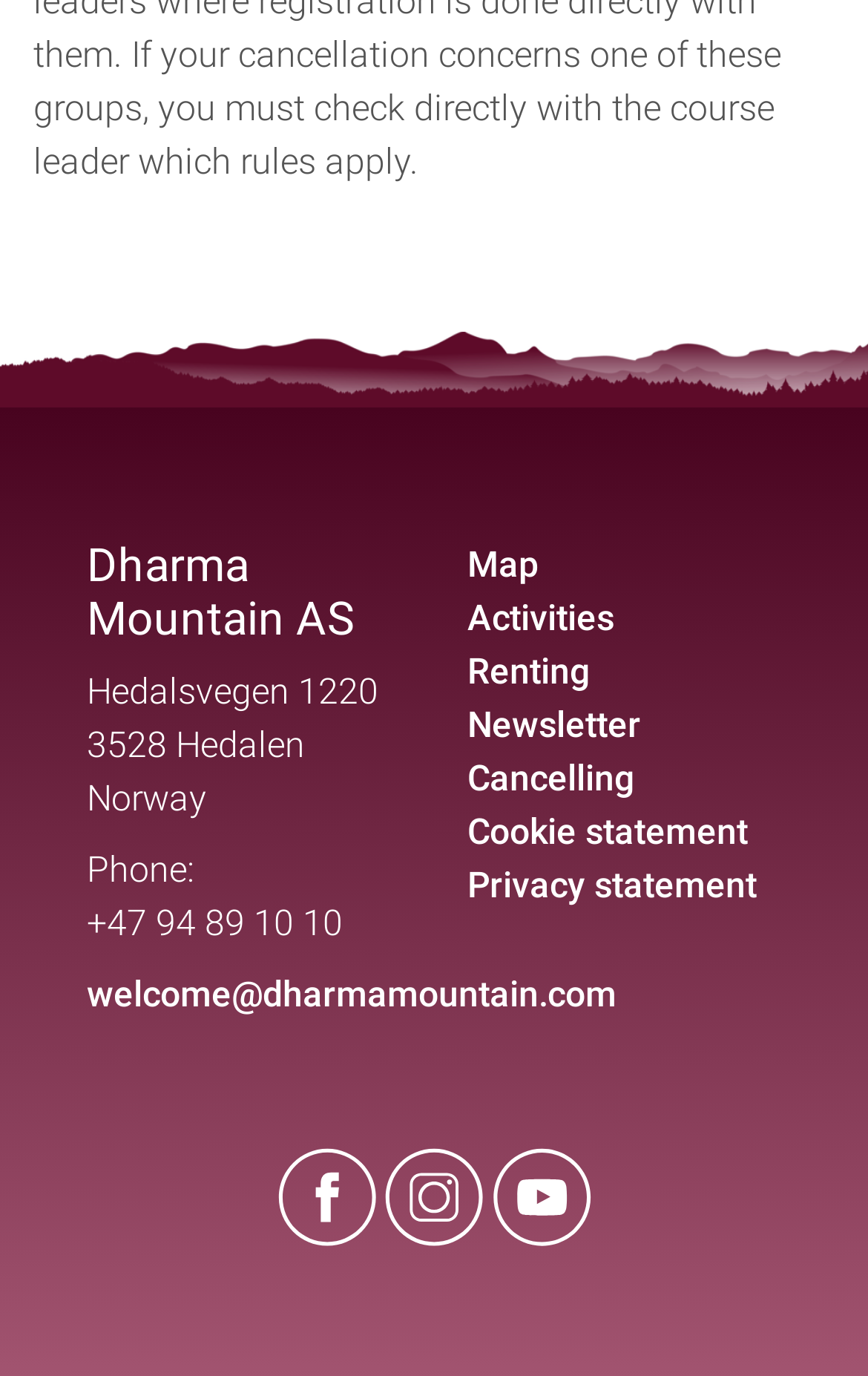What are the available links?
Please provide a comprehensive answer based on the information in the image.

The available links can be found in the link elements, which are 'Map', 'Activities', 'Renting', 'Newsletter', 'Cancelling', 'Cookie statement', and 'Privacy statement'. These links are likely navigation options for the webpage, leading to different sections or pages.